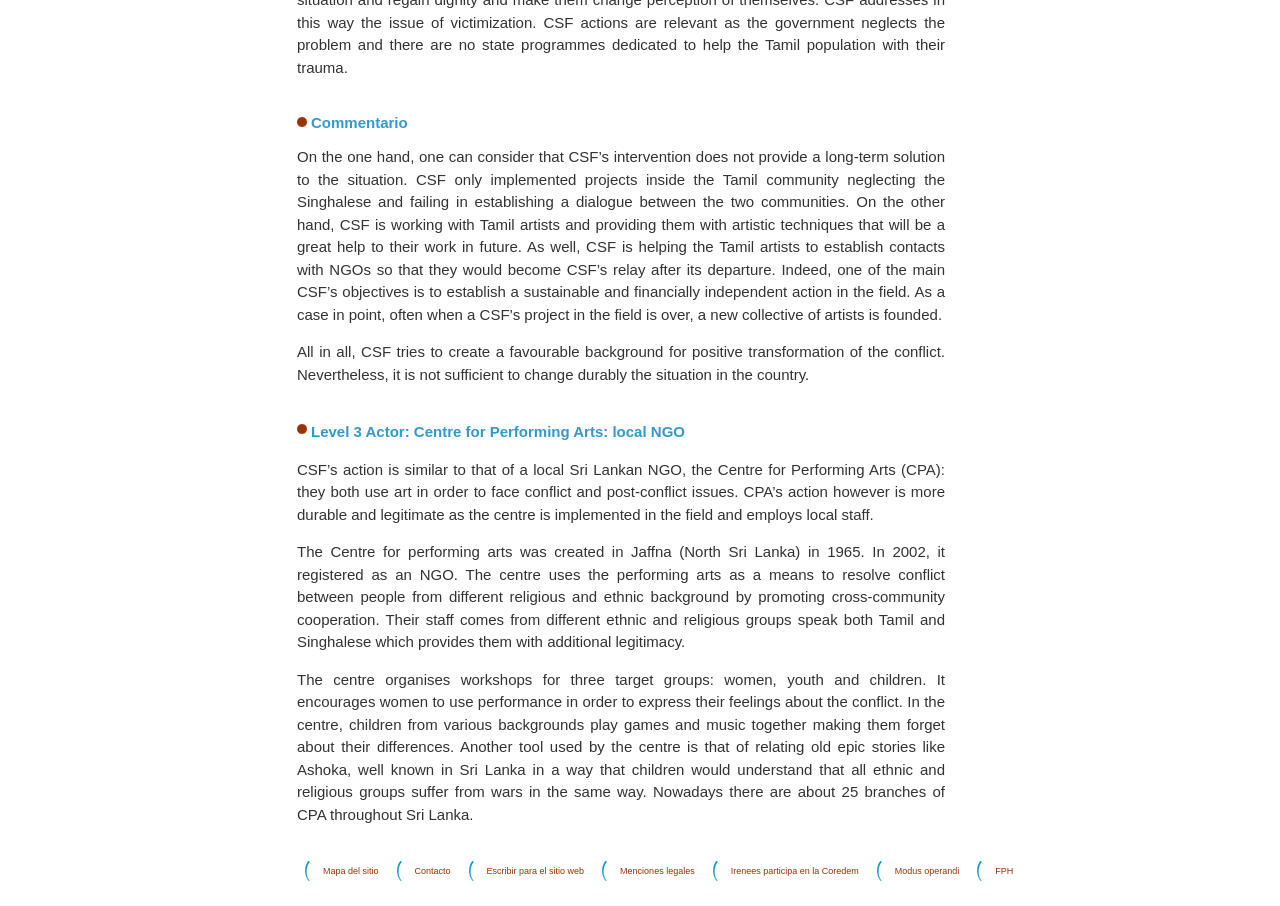Provide a brief response to the question using a single word or phrase: 
What is the main topic of the text?

CSF's action